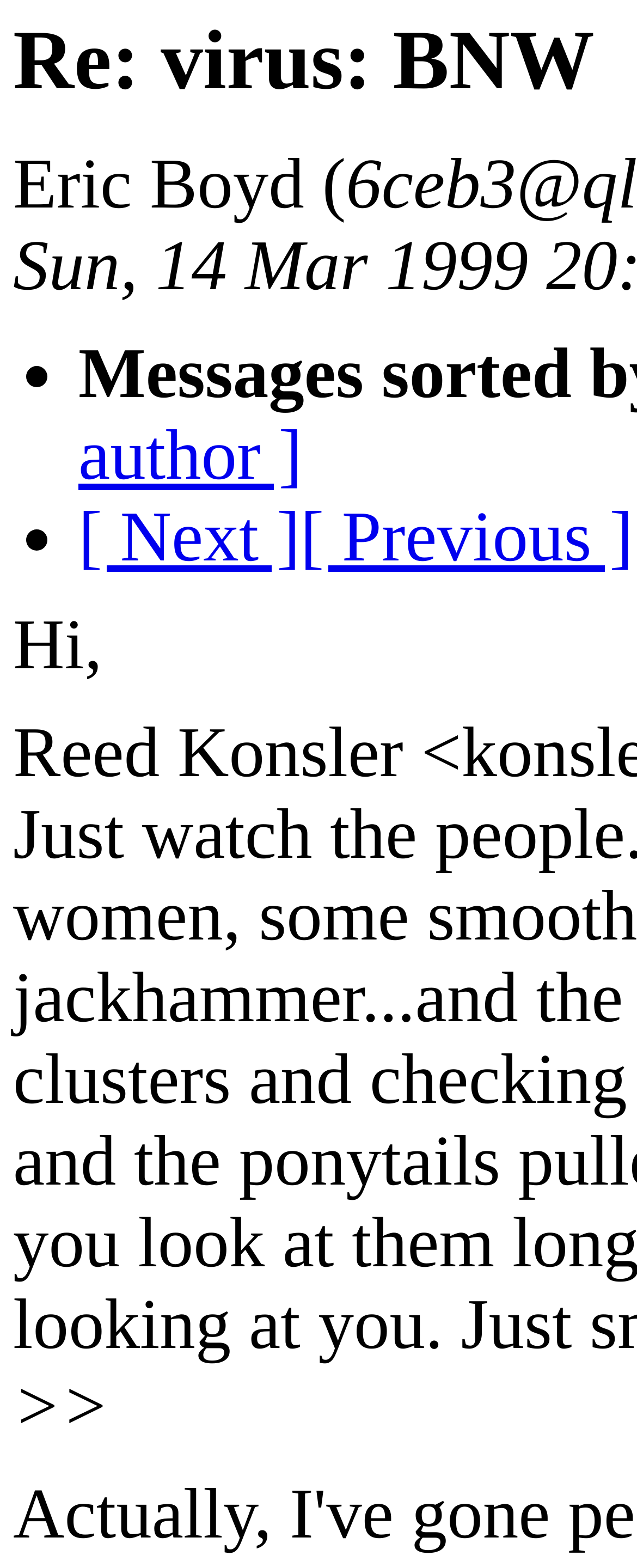How many list markers are there?
Please respond to the question with as much detail as possible.

There are two list markers on the webpage, both represented by the '•' symbol, which are located at different vertical positions based on their y1, y2 coordinates.